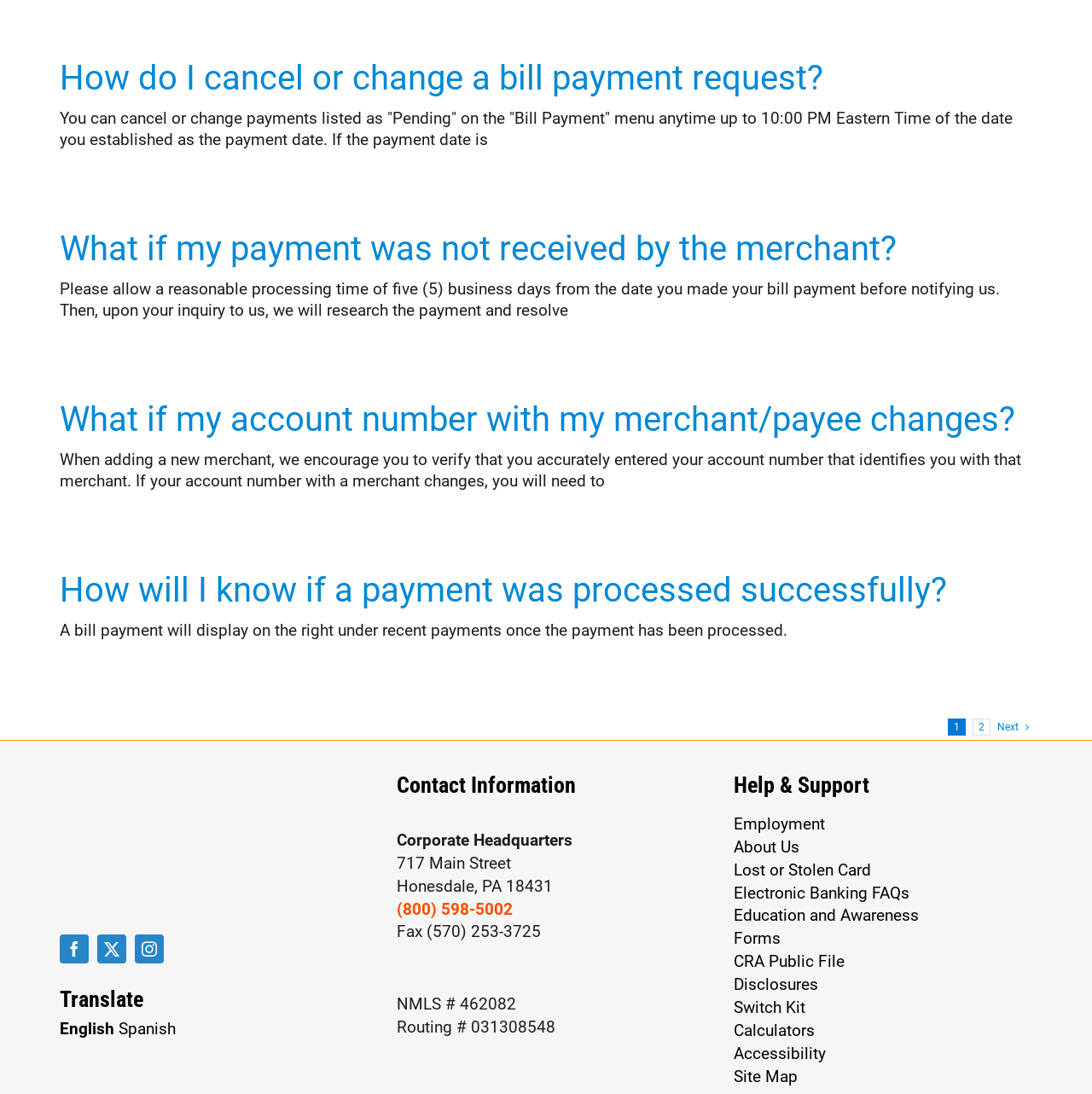Return the bounding box coordinates of the UI element that corresponds to this description: "CRA Public File". The coordinates must be given as four float numbers in the range of 0 and 1, [left, top, right, bottom].

[0.672, 0.87, 0.774, 0.888]